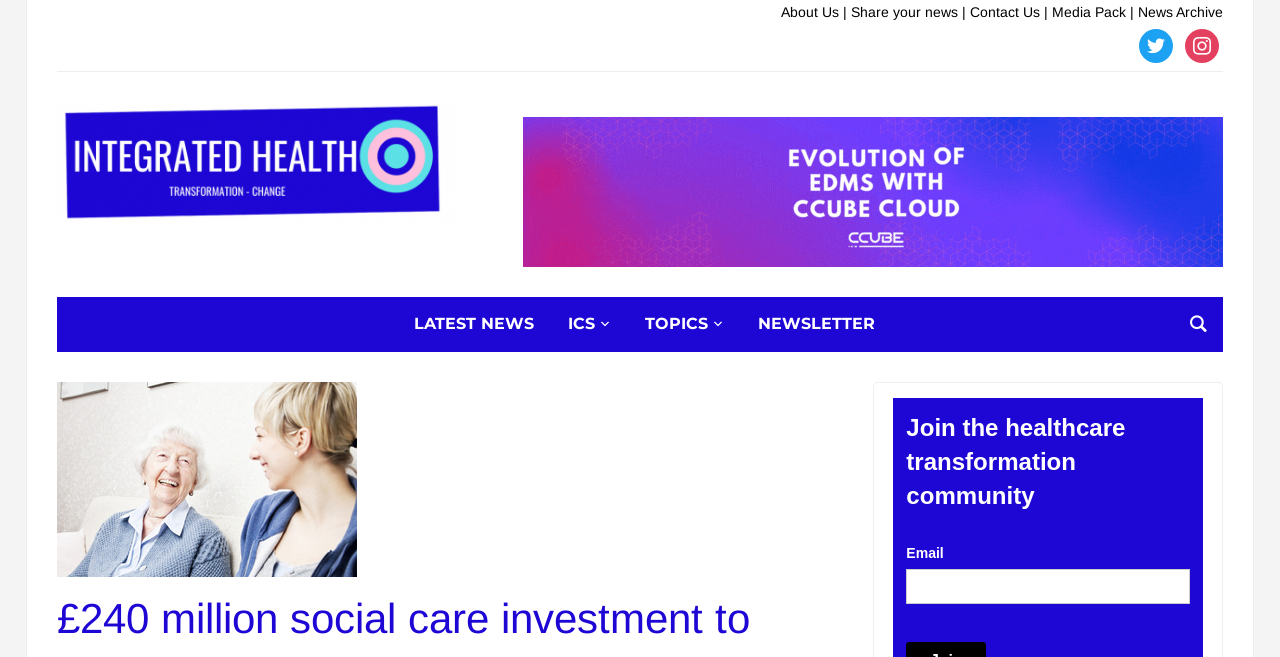Return the bounding box coordinates of the UI element that corresponds to this description: "value="Search"". The coordinates must be given as four float numbers in the range of 0 and 1, [left, top, right, bottom].

[0.921, 0.463, 0.952, 0.524]